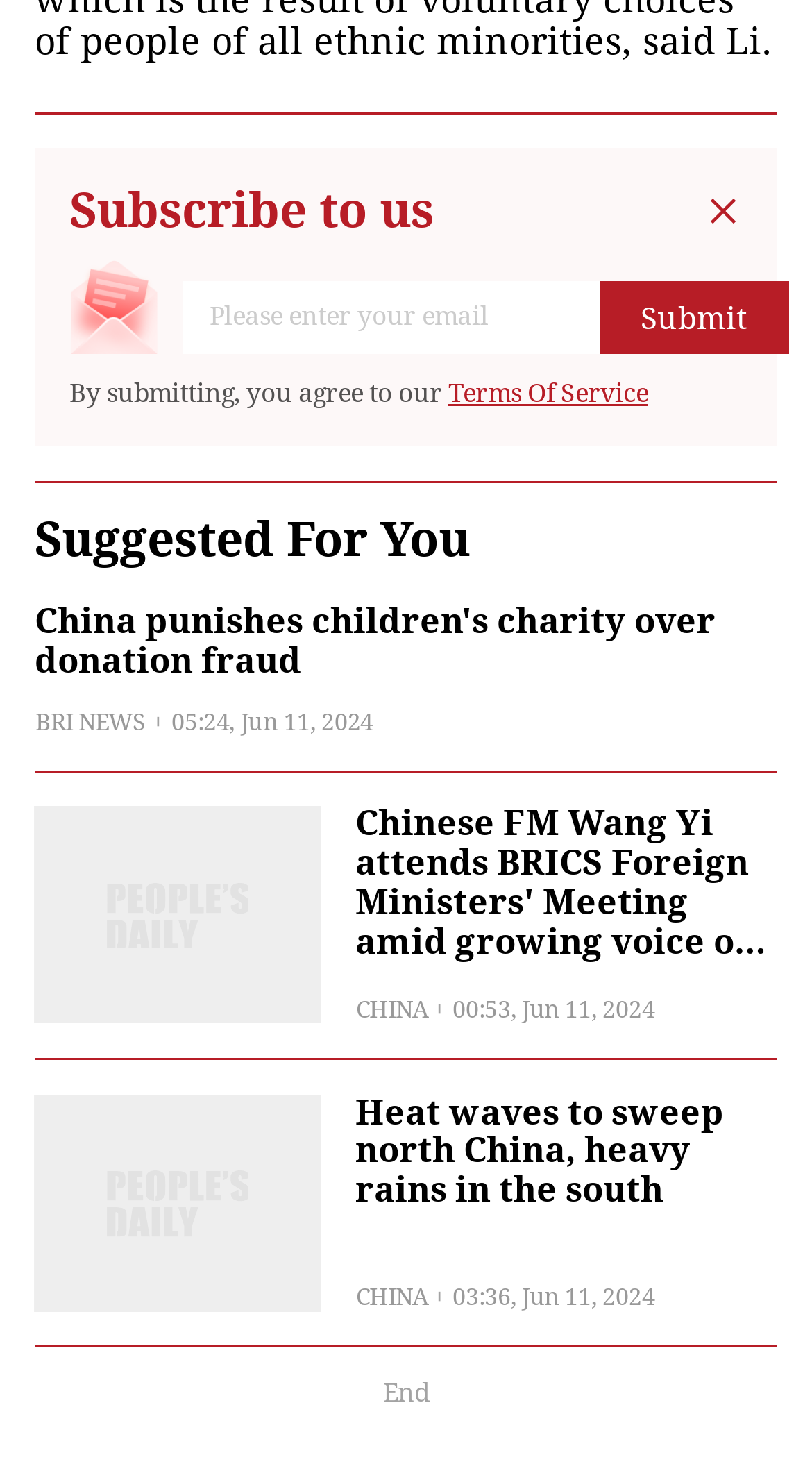What is the purpose of the textbox?
Please craft a detailed and exhaustive response to the question.

The textbox is labeled 'Please enter your email' and is required to submit, indicating that it is used to input an email address for subscription or newsletter purposes.